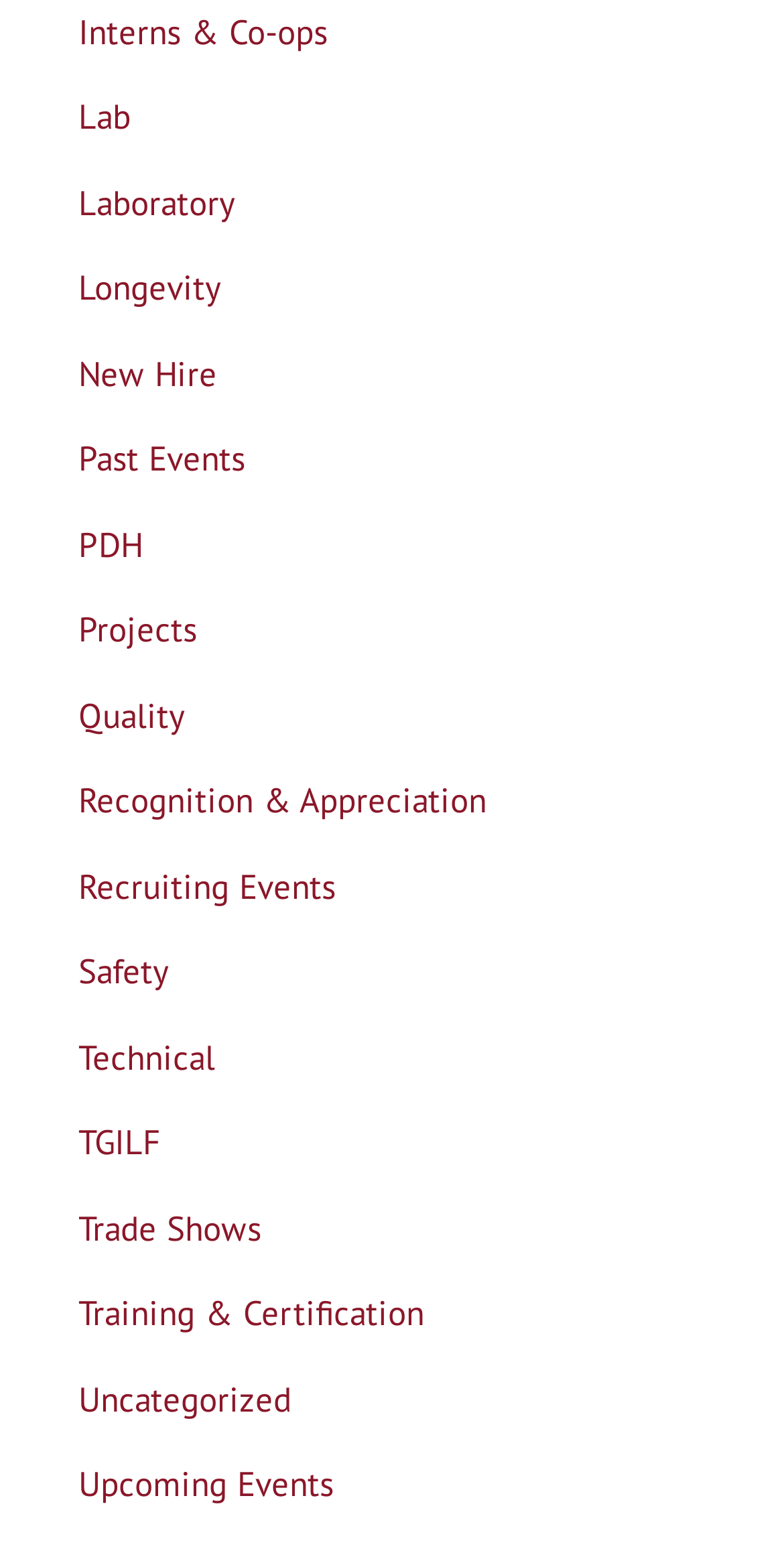Please reply to the following question with a single word or a short phrase:
How many links are on the webpage?

18